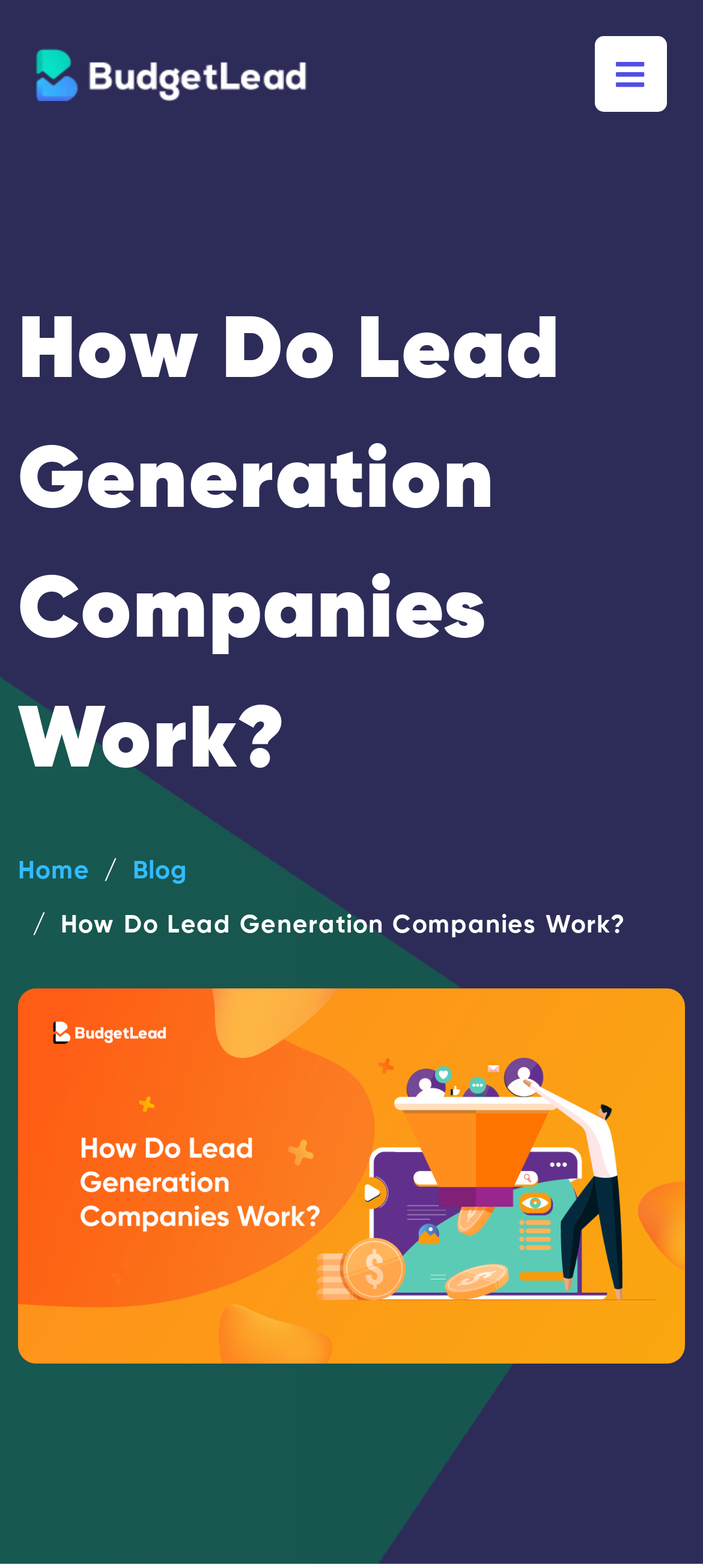Elaborate on the information and visuals displayed on the webpage.

The webpage is about lead generation companies, with a prominent heading "How Do Lead Generation Companies Work?" located near the top center of the page. Below the heading, there are three links: "Home" on the left, "Blog" to its right, and "lead generation" at the top right corner, accompanied by a small image with the same description. 

At the top right corner, there is a button labeled "Open/Close Menu". The main content of the webpage starts below these elements, with a static text repeating the heading "How Do Lead Generation Companies Work?"